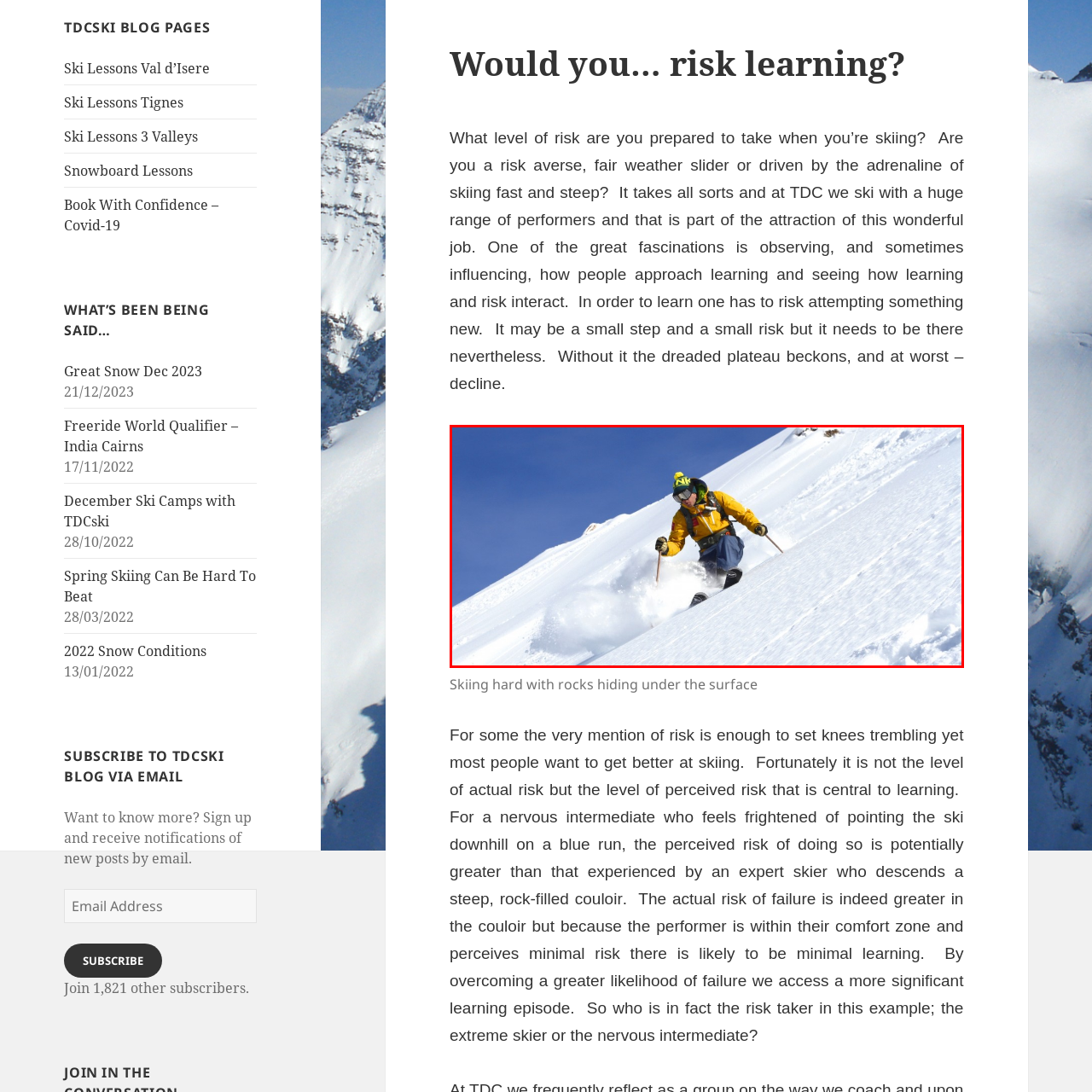Explain the image in the red bounding box with extensive details.

In this dynamic winter scene, a skier confidently navigates a snowy slope, showcasing their skills and the thrill of skiing. Dressed in a vibrant yellow jacket and wearing a green and yellow beanie, the skier is captured mid-turn, spraying fresh powder snow into the air. The backdrop features a pristine blue sky, enhancing the sense of exhilaration and adventure inherent in outdoor skiing. This imagery perfectly encapsulates the essence of risk and learning in skiing, urging viewers to reconsider their perceptions of risk and embrace new challenges on the slopes. The accompanying text emphasizes this theme, reflecting on the varying levels of perceived risk among different skiers, and how overcoming fears can lead to significant growth and improvement in skills.